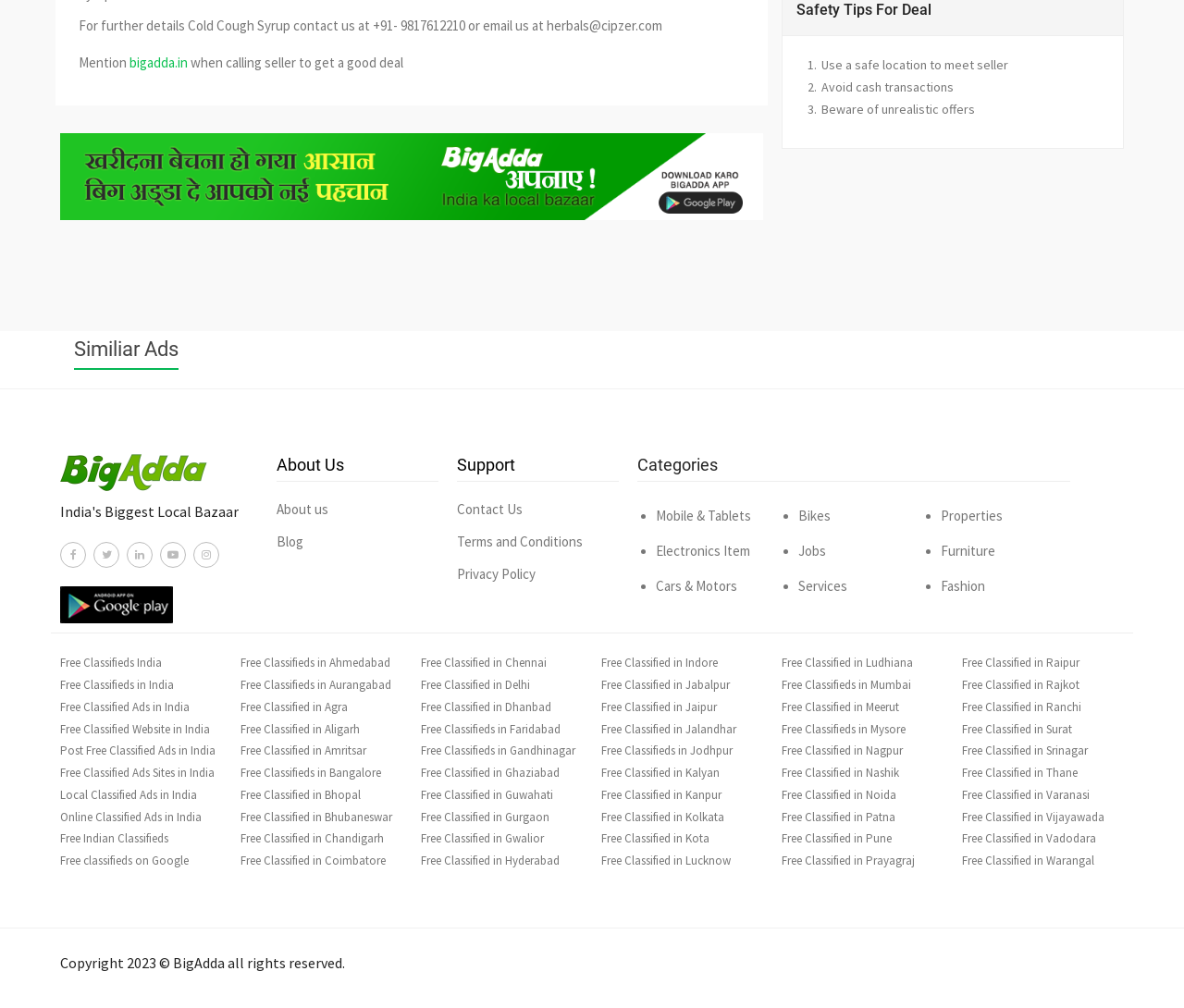Can you pinpoint the bounding box coordinates for the clickable element required for this instruction: "Browse Mobile & Tablets"? The coordinates should be four float numbers between 0 and 1, i.e., [left, top, right, bottom].

[0.554, 0.503, 0.634, 0.52]